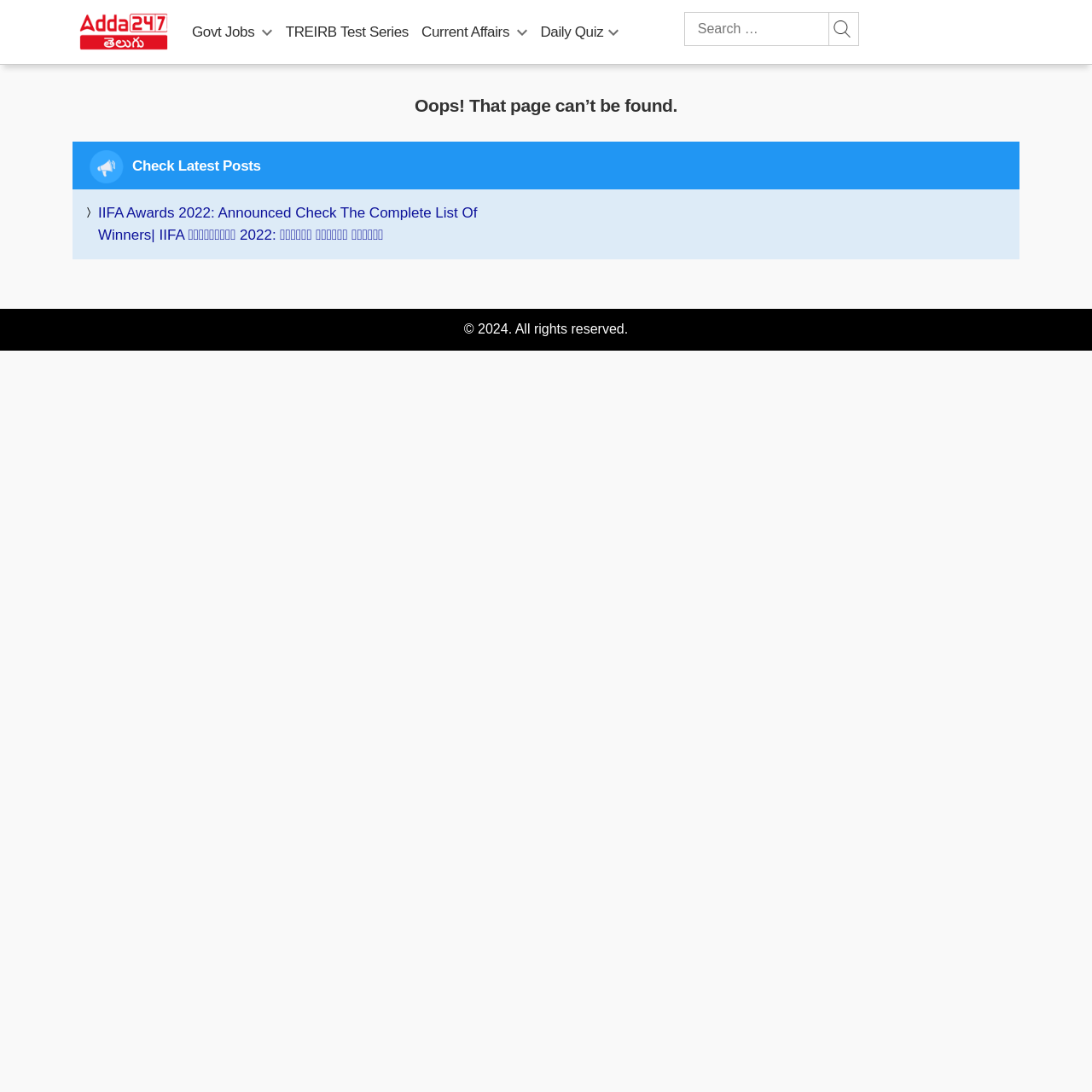Based on the image, provide a detailed and complete answer to the question: 
What is the error message displayed on the webpage?

The heading 'Oops! That page can’t be found.' suggests that the webpage is displaying an error message indicating that the requested page could not be found.